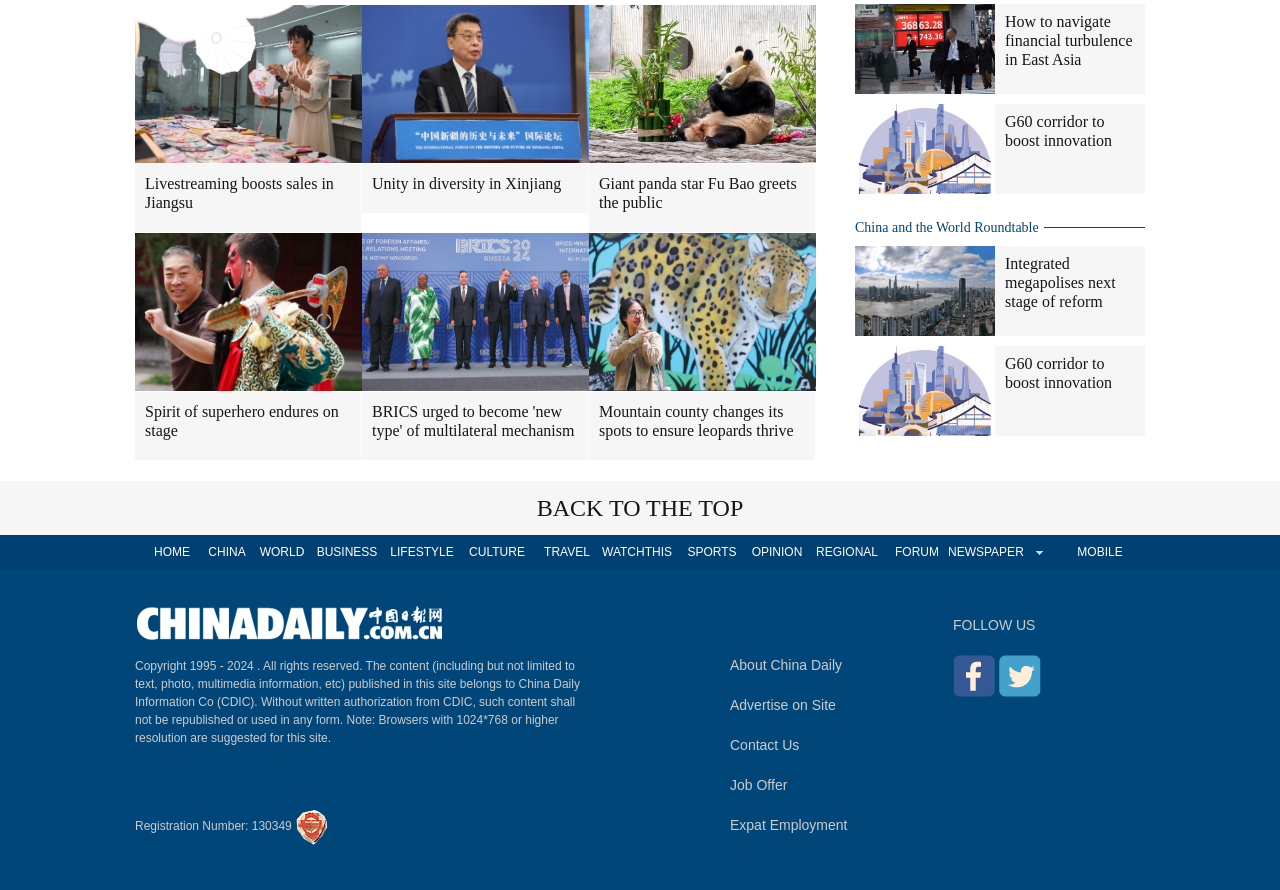Could you provide the bounding box coordinates for the portion of the screen to click to complete this instruction: "Read the 'Giant panda star Fu Bao greets the public' article"?

[0.46, 0.183, 0.637, 0.26]